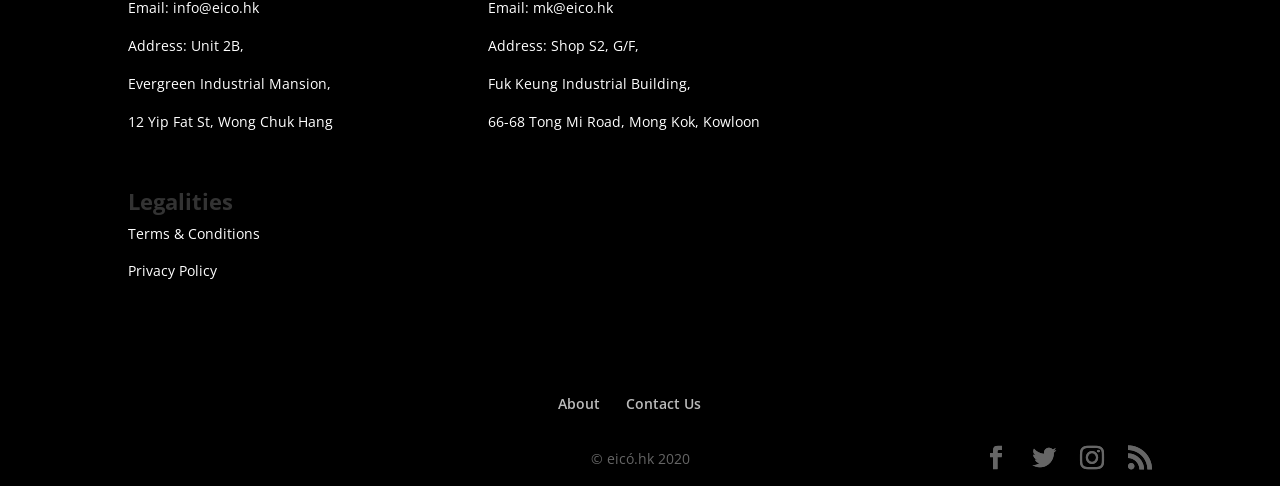What is the name of the building where Shop S2 is located?
From the image, provide a succinct answer in one word or a short phrase.

Fuk Keung Industrial Building